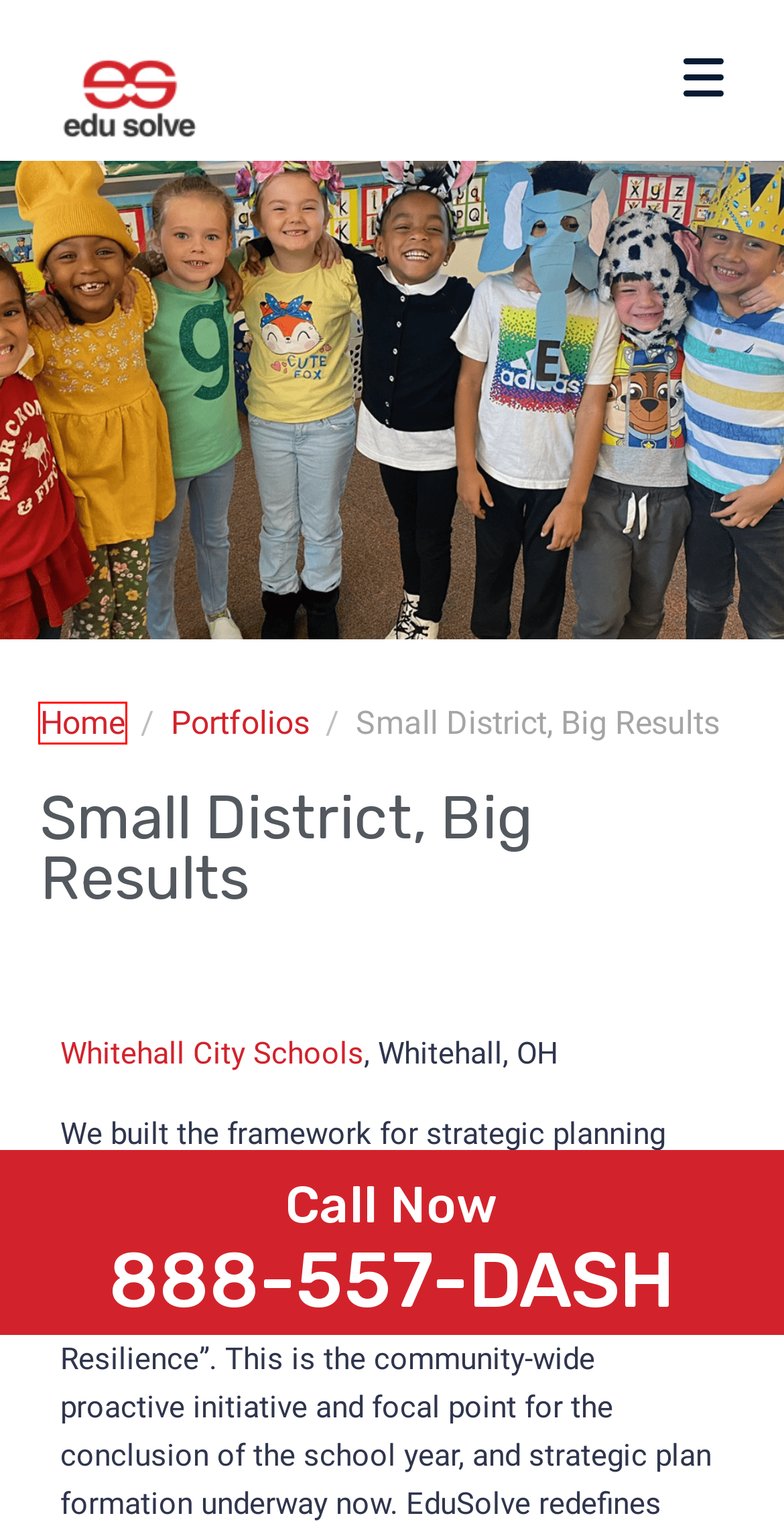You have a screenshot of a webpage, and a red bounding box highlights an element. Select the webpage description that best fits the new page after clicking the element within the bounding box. Options are:
A. Performance Management at Saint Louis Public Schools in Saint Louis, MO - EduSolve
B. Whitehall City Schools
C. Expert Systems Building Services for Effective Solutions | Edu Solve
D. Executive Leadership Coaching & Training | Executive Leadership Coaching Center
E. Culturally Affirming Community Engagement | Transformative Executive Coaching
F. Federal Programs & Resource Development | Grants Management | Edu Solve
G. Social Emotional Learning | Social And Emotional Learning | Edu Solve
H. Empower Your Learning Journey | Explore Insightful Articles at Edu Solve Blog

D